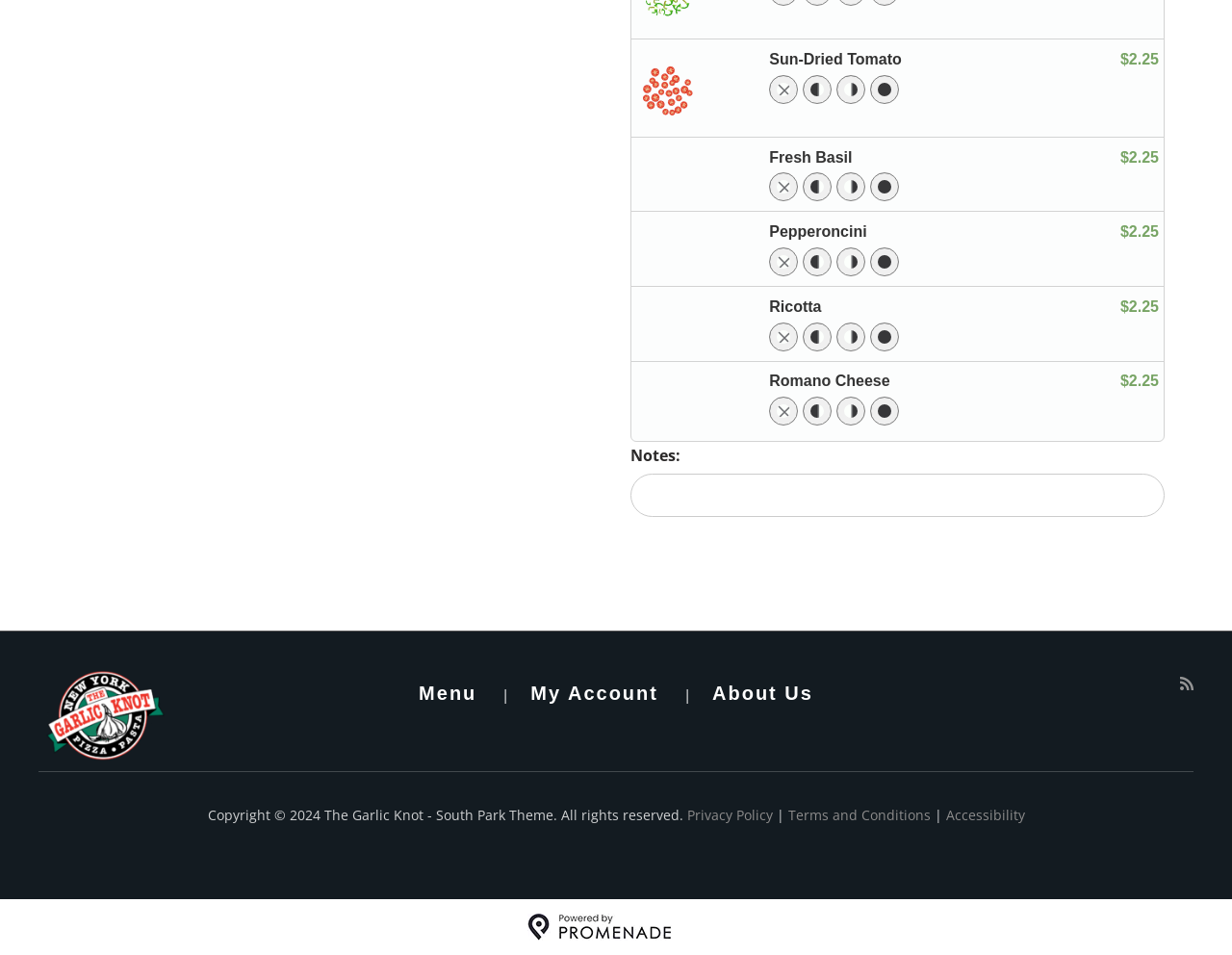Please identify the coordinates of the bounding box that should be clicked to fulfill this instruction: "Enter notes for the order".

[0.512, 0.496, 0.945, 0.541]